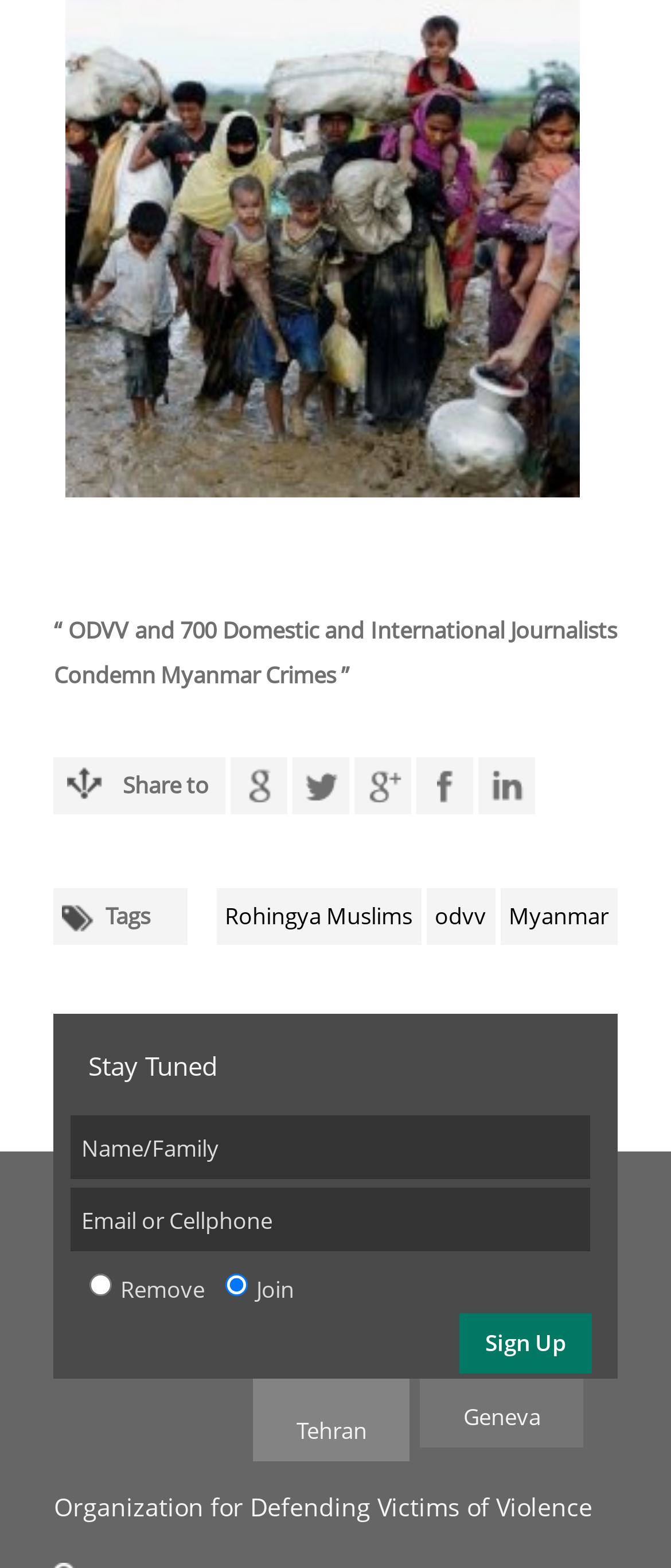Kindly provide the bounding box coordinates of the section you need to click on to fulfill the given instruction: "Visit the Tehran link".

[0.378, 0.88, 0.611, 0.932]